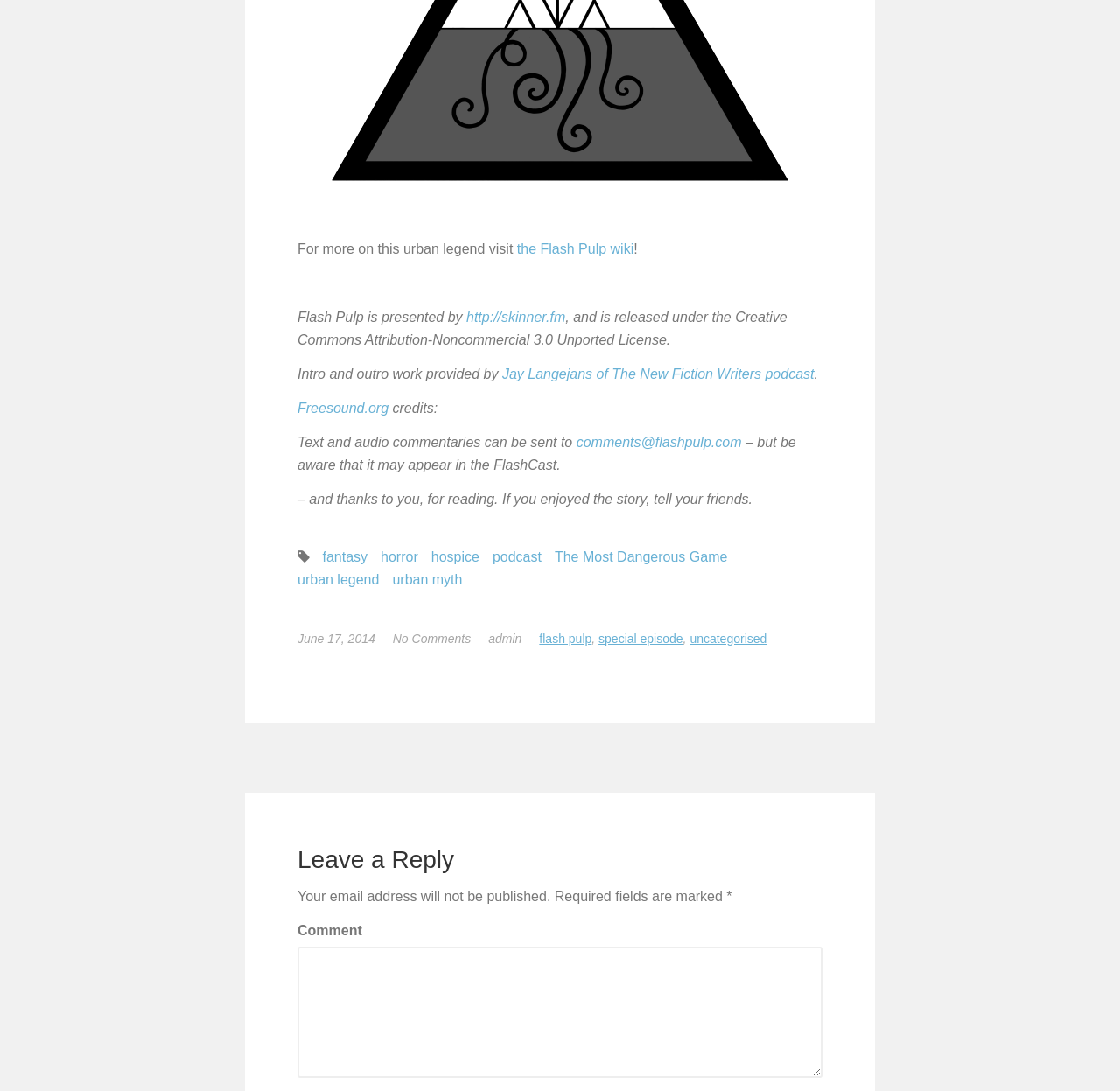Using the element description provided, determine the bounding box coordinates in the format (top-left x, top-left y, bottom-right x, bottom-right y). Ensure that all values are floating point numbers between 0 and 1. Element description: name="comment"

[0.266, 0.868, 0.734, 0.988]